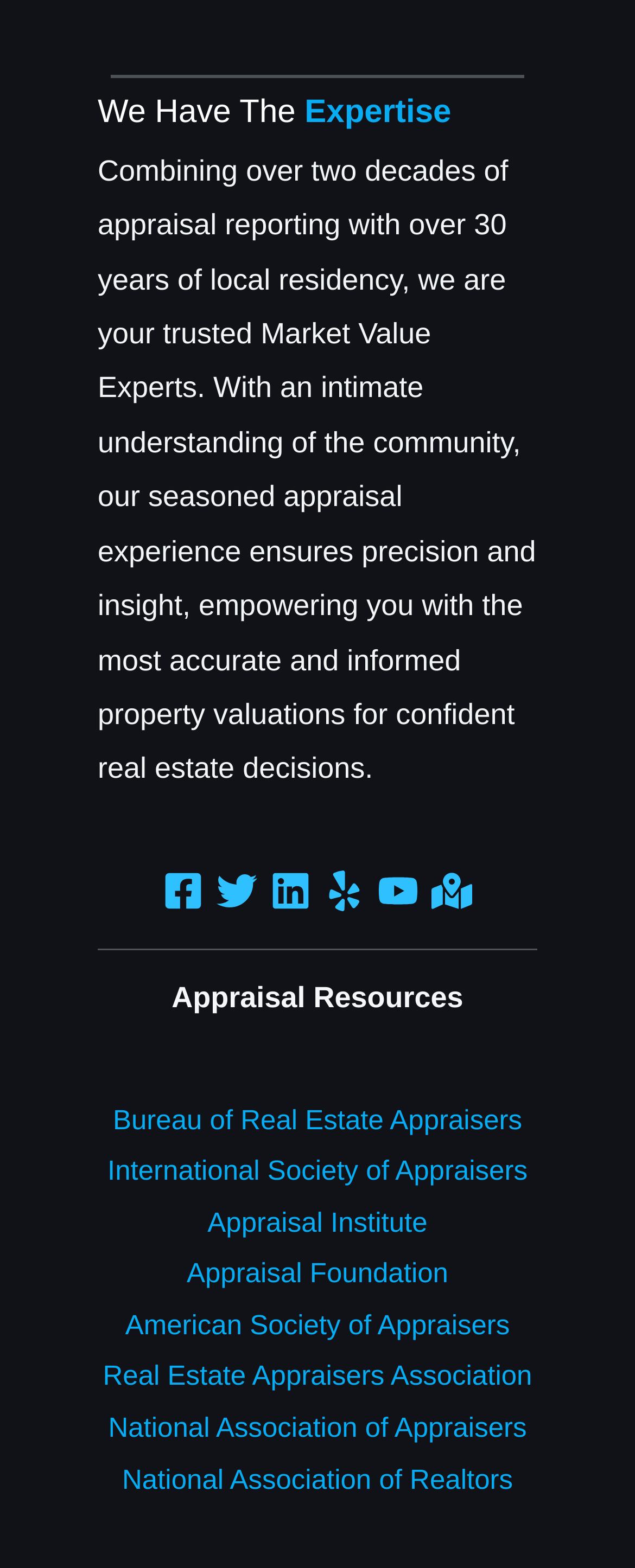Determine the bounding box coordinates of the element that should be clicked to execute the following command: "Go to National Association of Realtors".

[0.192, 0.933, 0.808, 0.953]